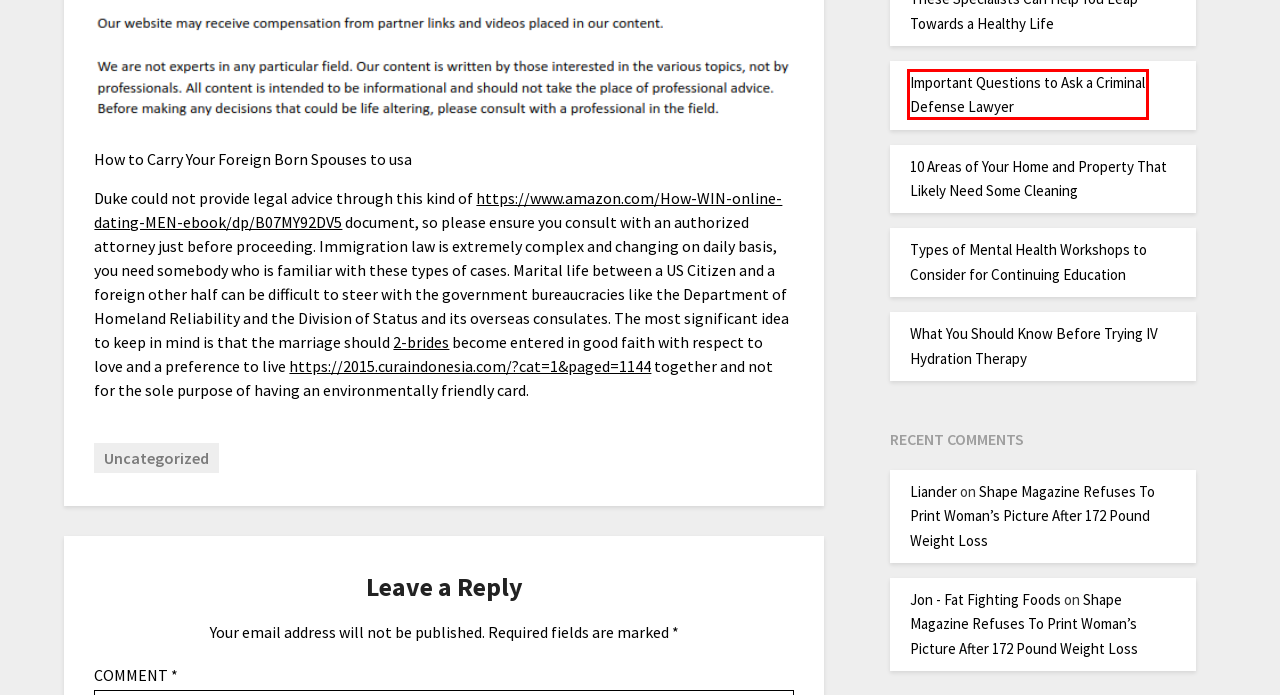You have a screenshot of a webpage with a red rectangle bounding box around an element. Identify the best matching webpage description for the new page that appears after clicking the element in the bounding box. The descriptions are:
A. What You Should Know Before Trying IV Hydration Therapy - Daily Objectivist
B. 10 Areas of Your Home and Property That Likely Need Some Cleaning - Daily Objectivist
C. Important Questions to Ask a Criminal Defense Lawyer - Daily Objectivist
D. Amazon.com
E. Shape Magazine Refuses To Print Woman's Picture After 172 Pound Weight Loss - Daily Objectivist
F. Types of Mental Health Workshops to Consider for Continuing Education
G. 2-Brides: Mail Order Bride Catalog to Help You Find Love Abroad
H. Uncategorized Archives - Daily Objectivist

C